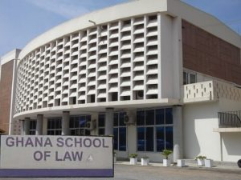Describe all significant details and elements found in the image.

The image showcases the modern architecture of the Ghana School of Law, a pivotal institution for legal education in Ghana. The building features a distinctive façade characterized by geometric patterns, large glass windows, and a spacious entrance, reflecting a blend of functionality and aesthetic appeal. In the foreground, a sign prominently displays the name "GHANA SCHOOL OF LAW," indicating its significance as a center for training future legal professionals. The overall composition captures the essence of academic excellence and the institution's vital role in shaping the legal landscape in Ghana.